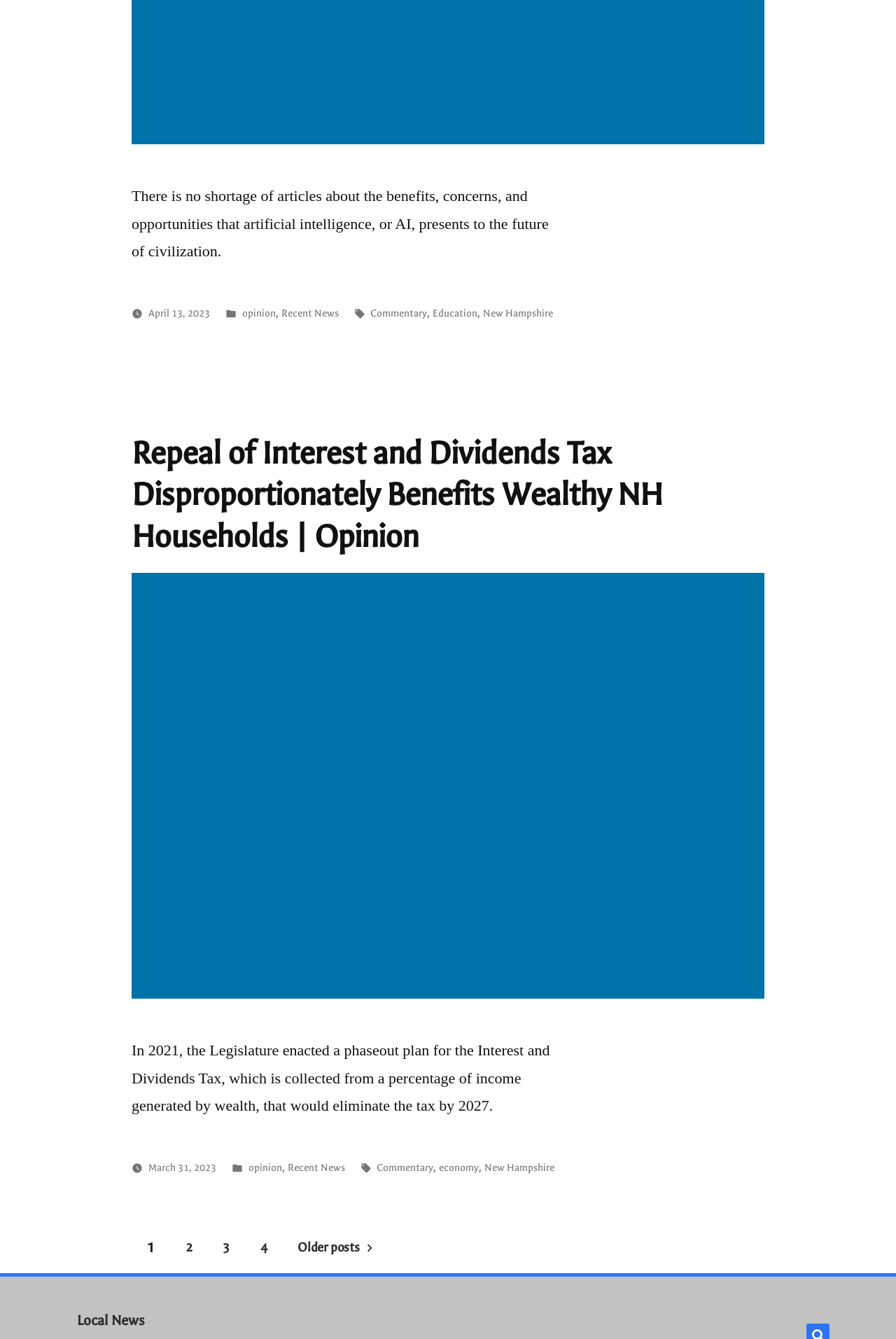Reply to the question below using a single word or brief phrase:
What is the topic of the first article?

Repeal of Interest and Dividends Tax